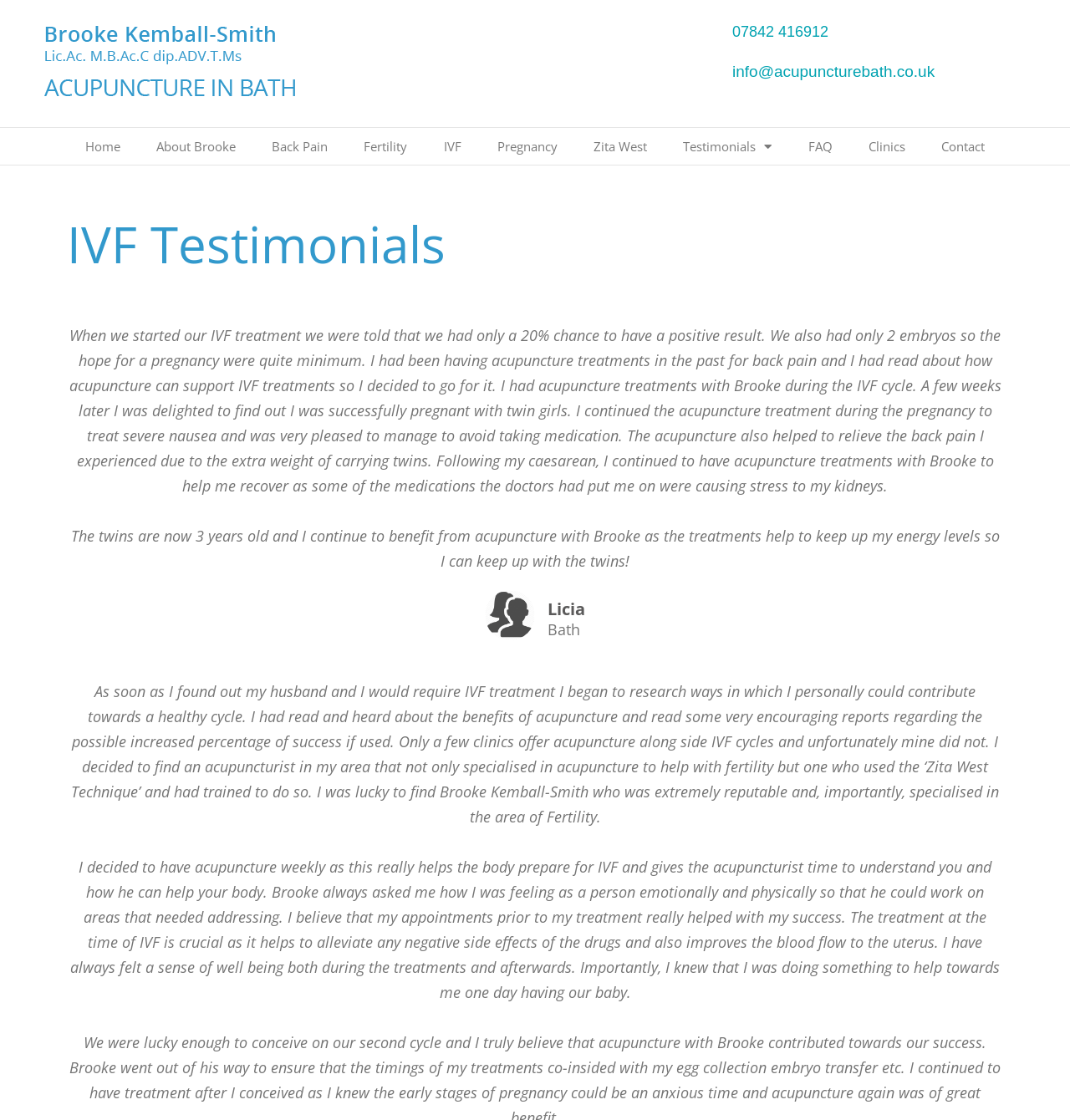Using the elements shown in the image, answer the question comprehensively: How many embryos did the first patient have during IVF treatment?

I found the number of embryos by reading the testimonial of the first patient, who mentioned that they had only 2 embryos during their IVF treatment.